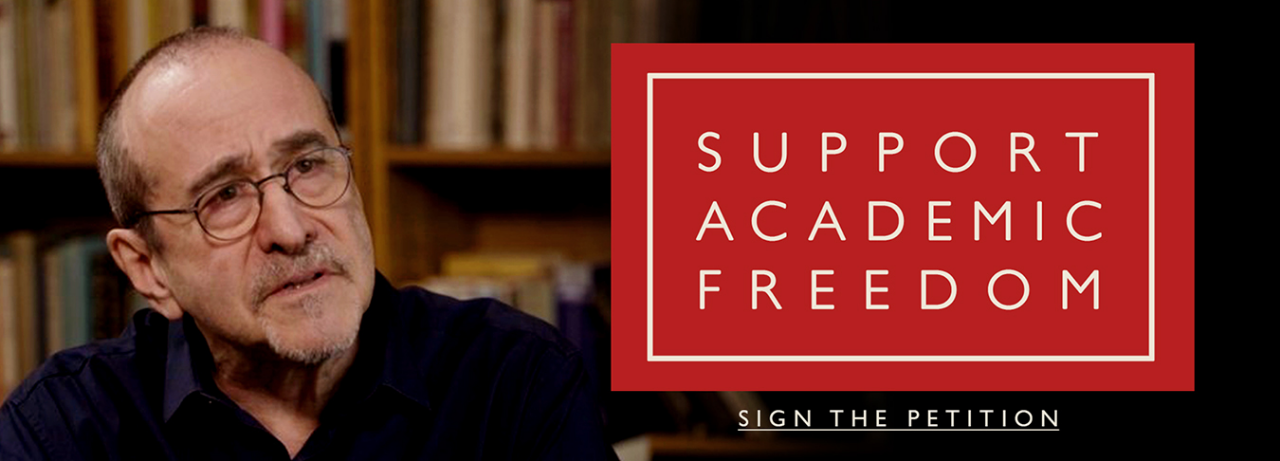Are the shelves in the background empty?
Based on the visual content, answer with a single word or a brief phrase.

No